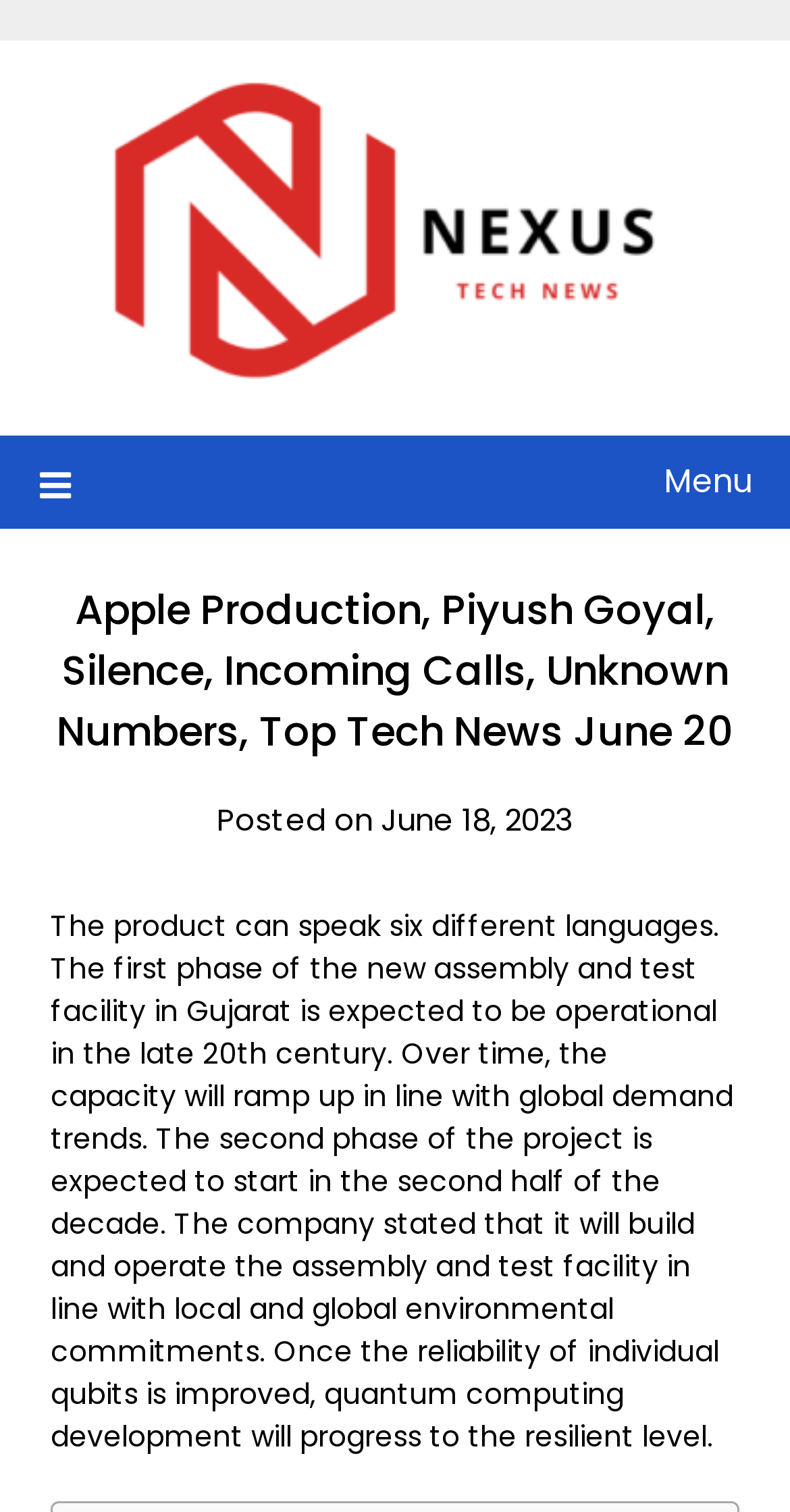Provide the bounding box coordinates for the UI element that is described as: "alt="Nexus Tablets"".

[0.115, 0.054, 0.885, 0.251]